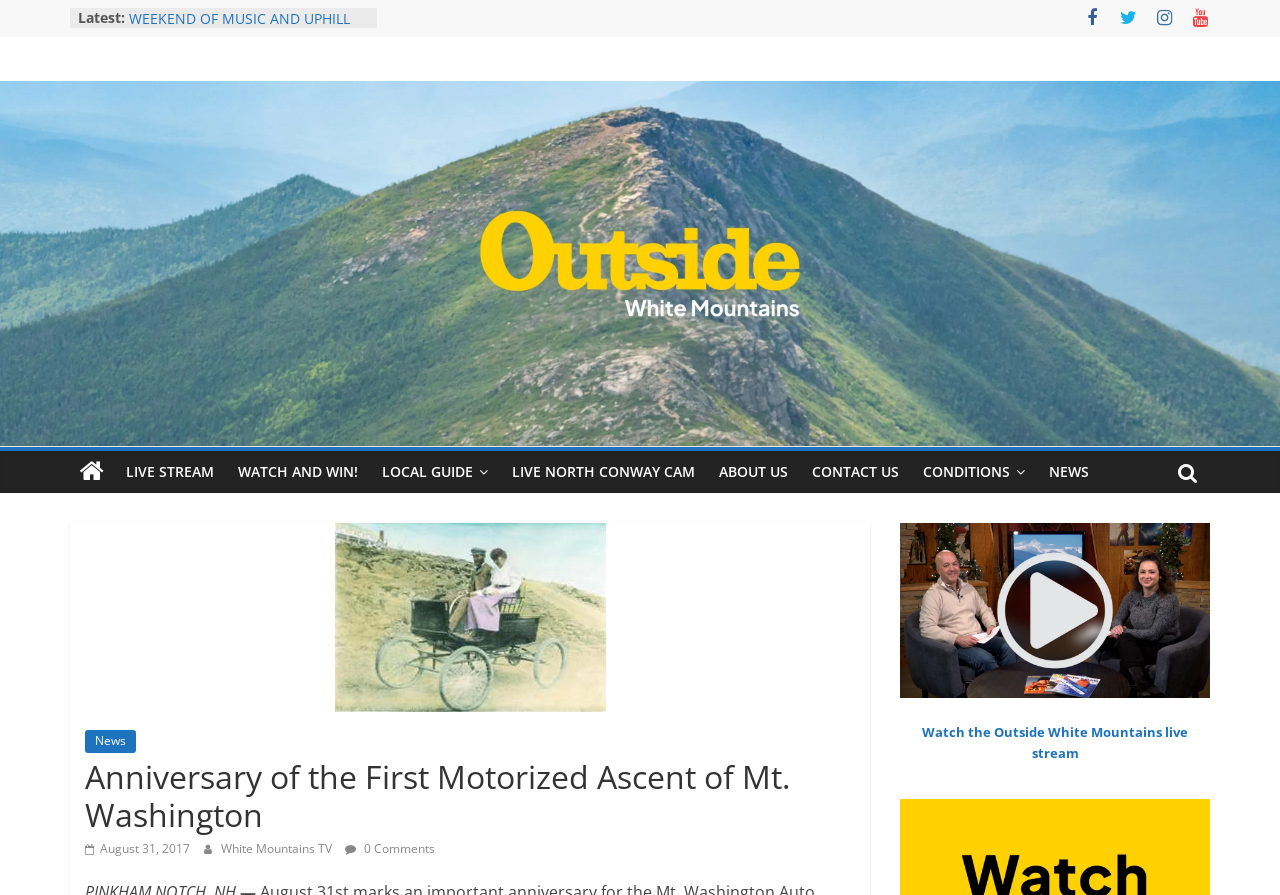Pinpoint the bounding box coordinates of the clickable element needed to complete the instruction: "Watch the live stream". The coordinates should be provided as four float numbers between 0 and 1: [left, top, right, bottom].

[0.089, 0.504, 0.177, 0.551]